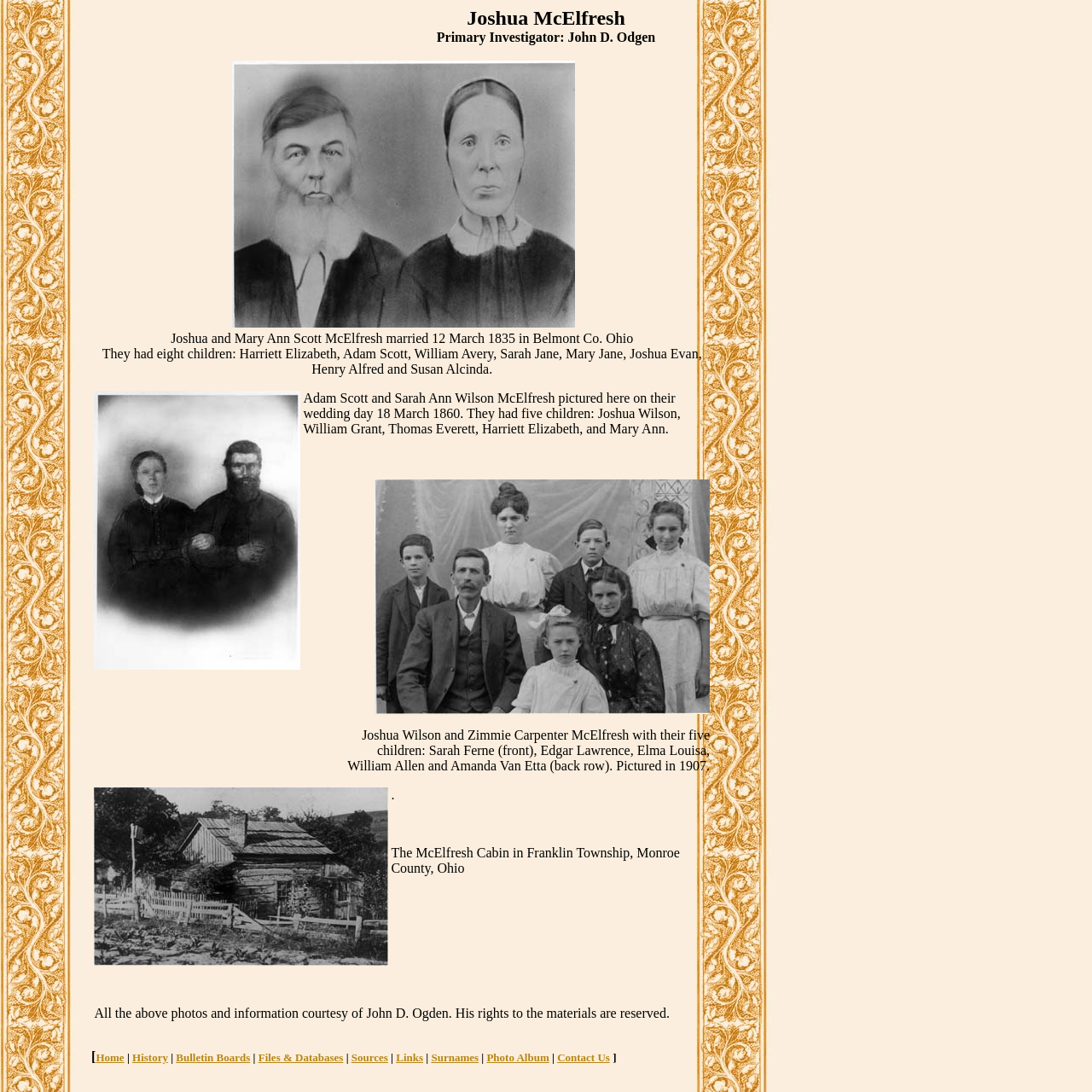What is the name of the township where the McElfresh Cabin is located?
Make sure to answer the question with a detailed and comprehensive explanation.

The name of the township is mentioned in the static text element that says 'The McElfresh Cabin in Franklin Township, Monroe County, Ohio'.